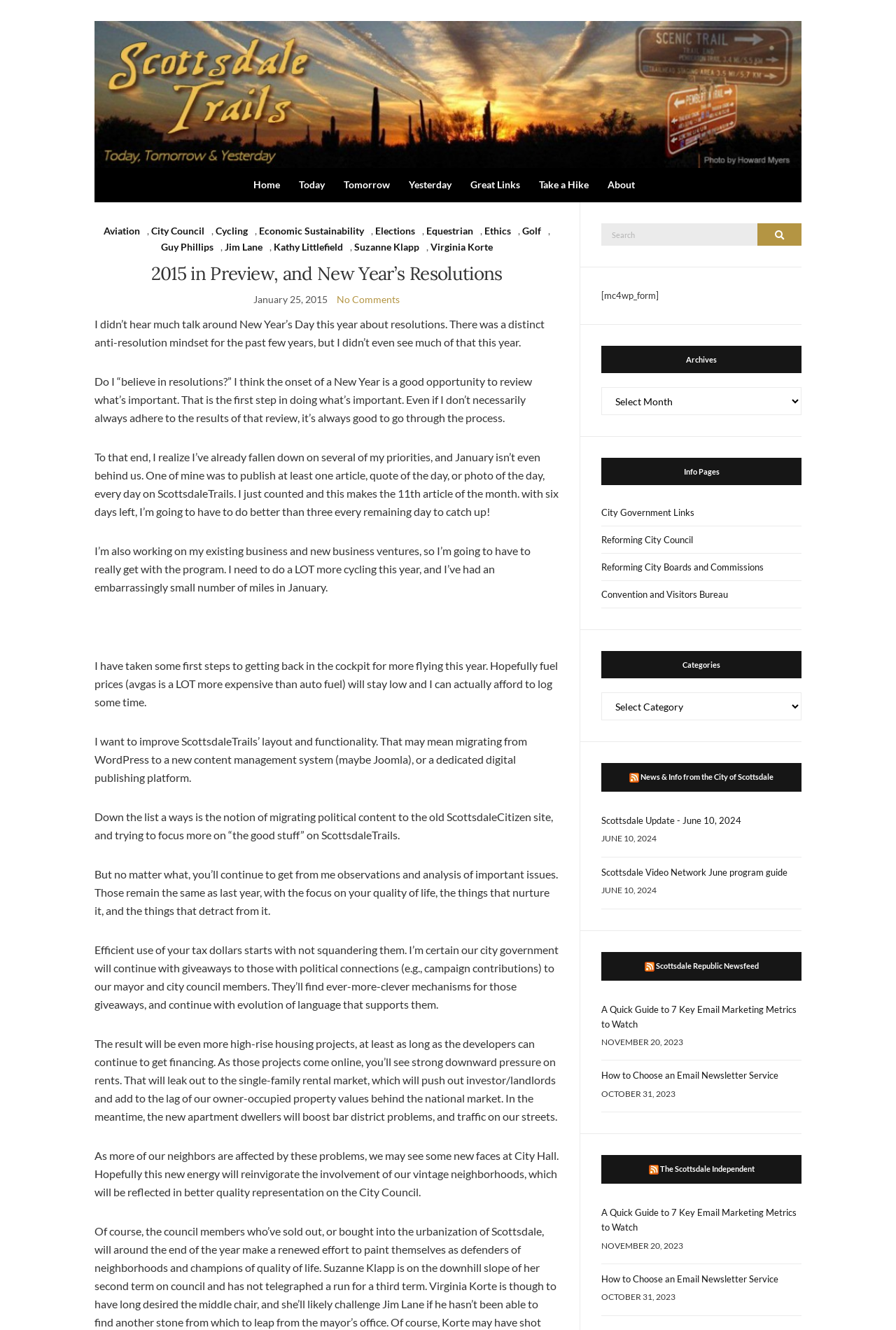Pinpoint the bounding box coordinates of the area that should be clicked to complete the following instruction: "Click on Today". The coordinates must be given as four float numbers between 0 and 1, i.e., [left, top, right, bottom].

[0.333, 0.133, 0.362, 0.145]